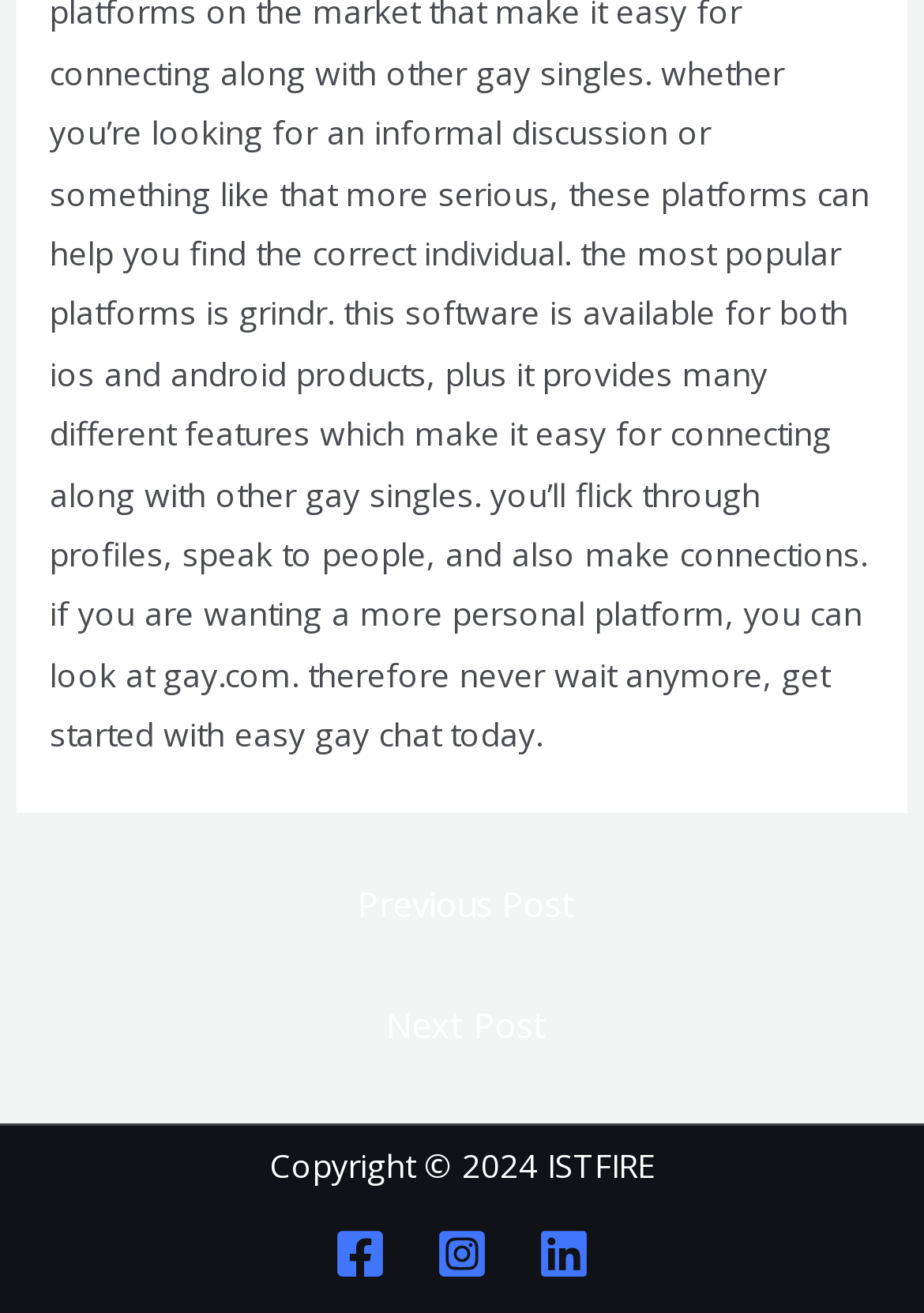Locate the bounding box of the UI element described by: "January 7, 2016" in the given webpage screenshot.

None